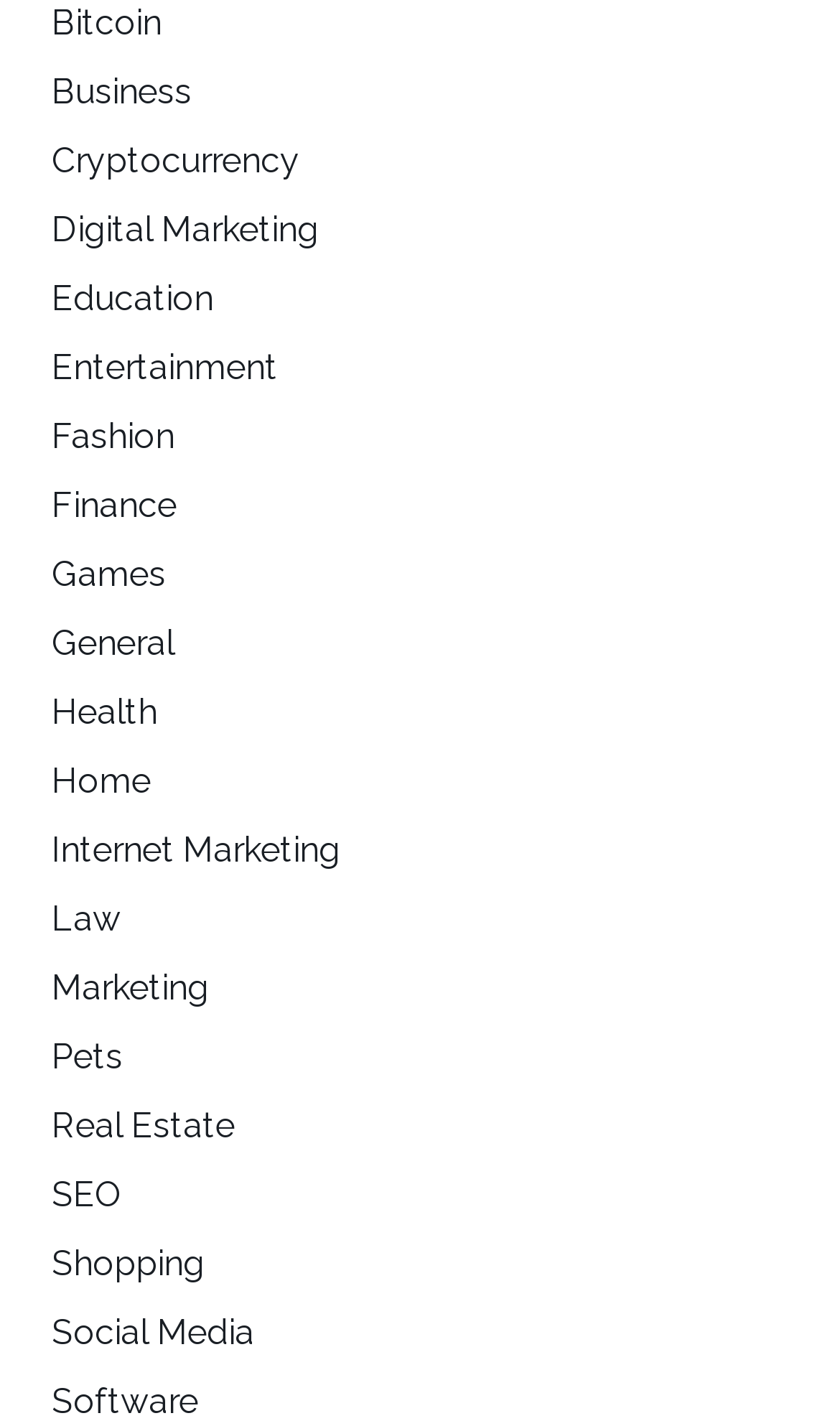Find the bounding box coordinates of the clickable element required to execute the following instruction: "Browse the Software page". Provide the coordinates as four float numbers between 0 and 1, i.e., [left, top, right, bottom].

[0.062, 0.969, 0.236, 0.997]